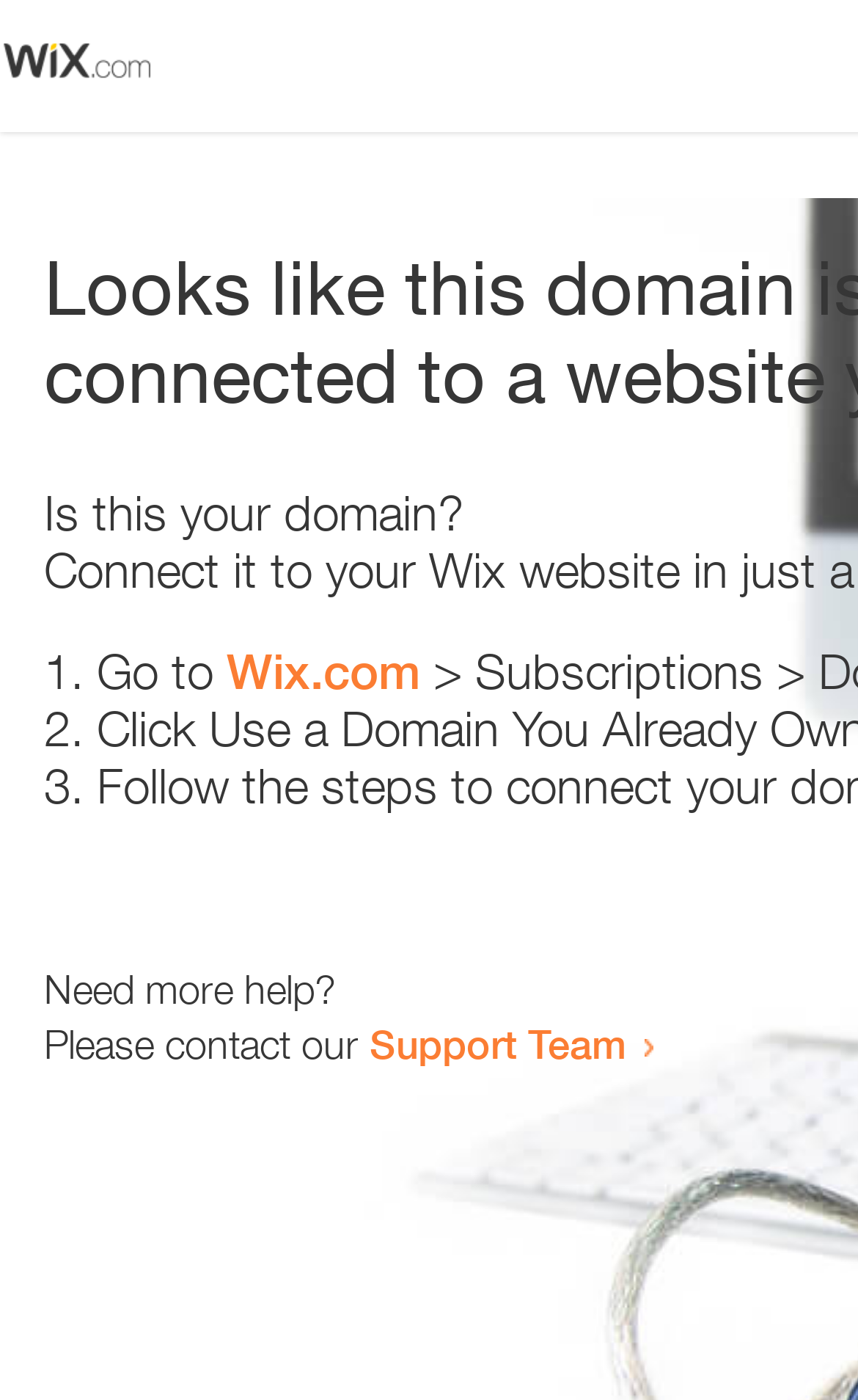Give a concise answer using only one word or phrase for this question:
What is the question being asked at the top?

Is this your domain?